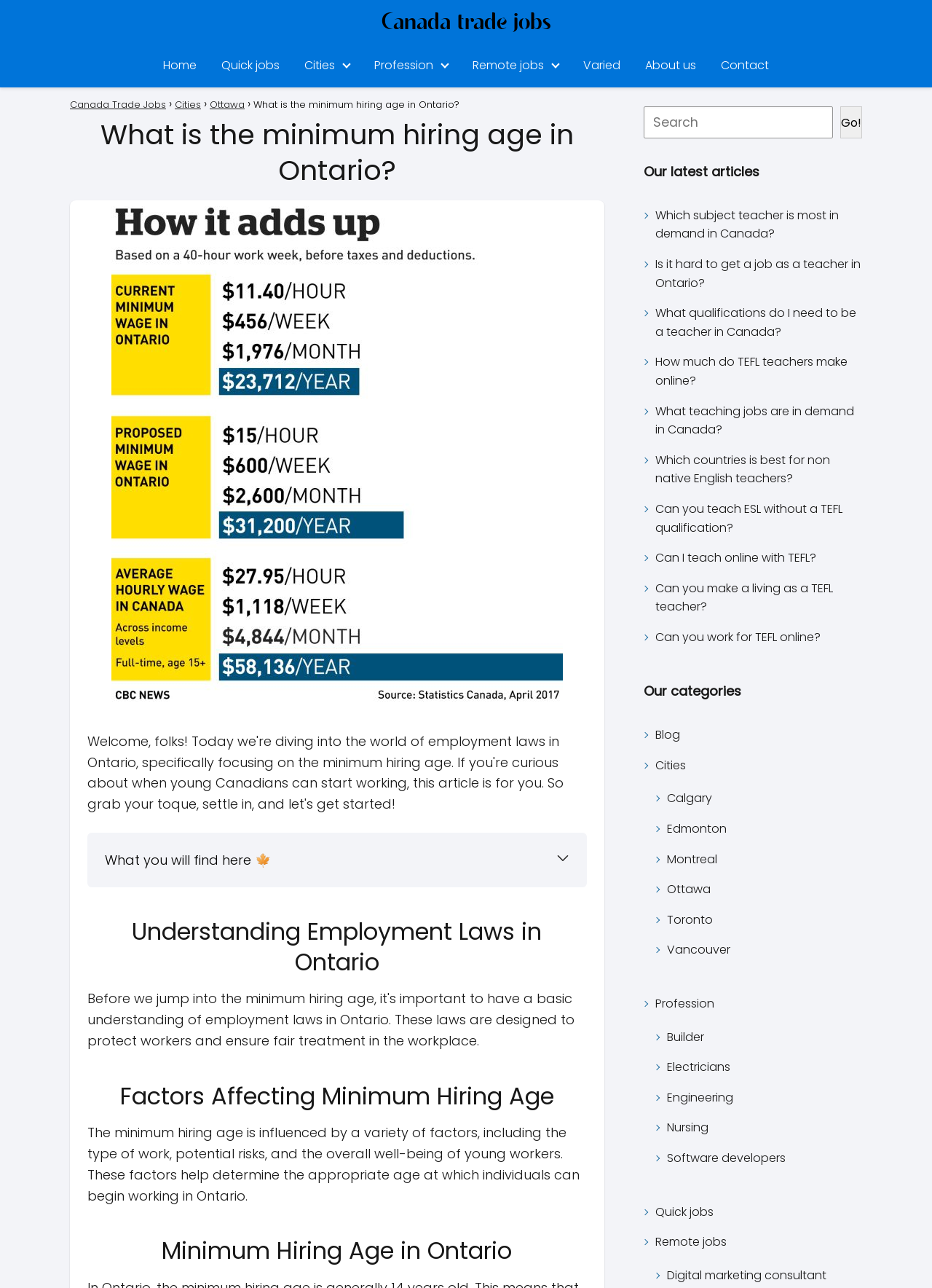What is the purpose of the checkbox on the webpage?
Please ensure your answer to the question is detailed and covers all necessary aspects.

The checkbox on the webpage does not have a clear label or description, making it difficult to determine its purpose. It may be related to the nearby text 'What you will find here 🍁', but its exact function is unclear.